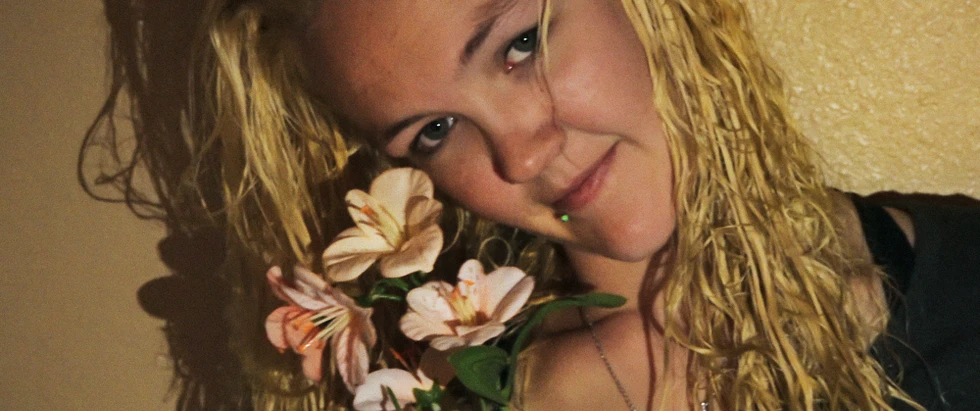With reference to the screenshot, provide a detailed response to the question below:
What is the atmosphere created by the background?

The caption describes the background as 'a softly textured hue that complements her features, creating an intimate and inviting atmosphere', which implies that the background creates an intimate and inviting atmosphere.